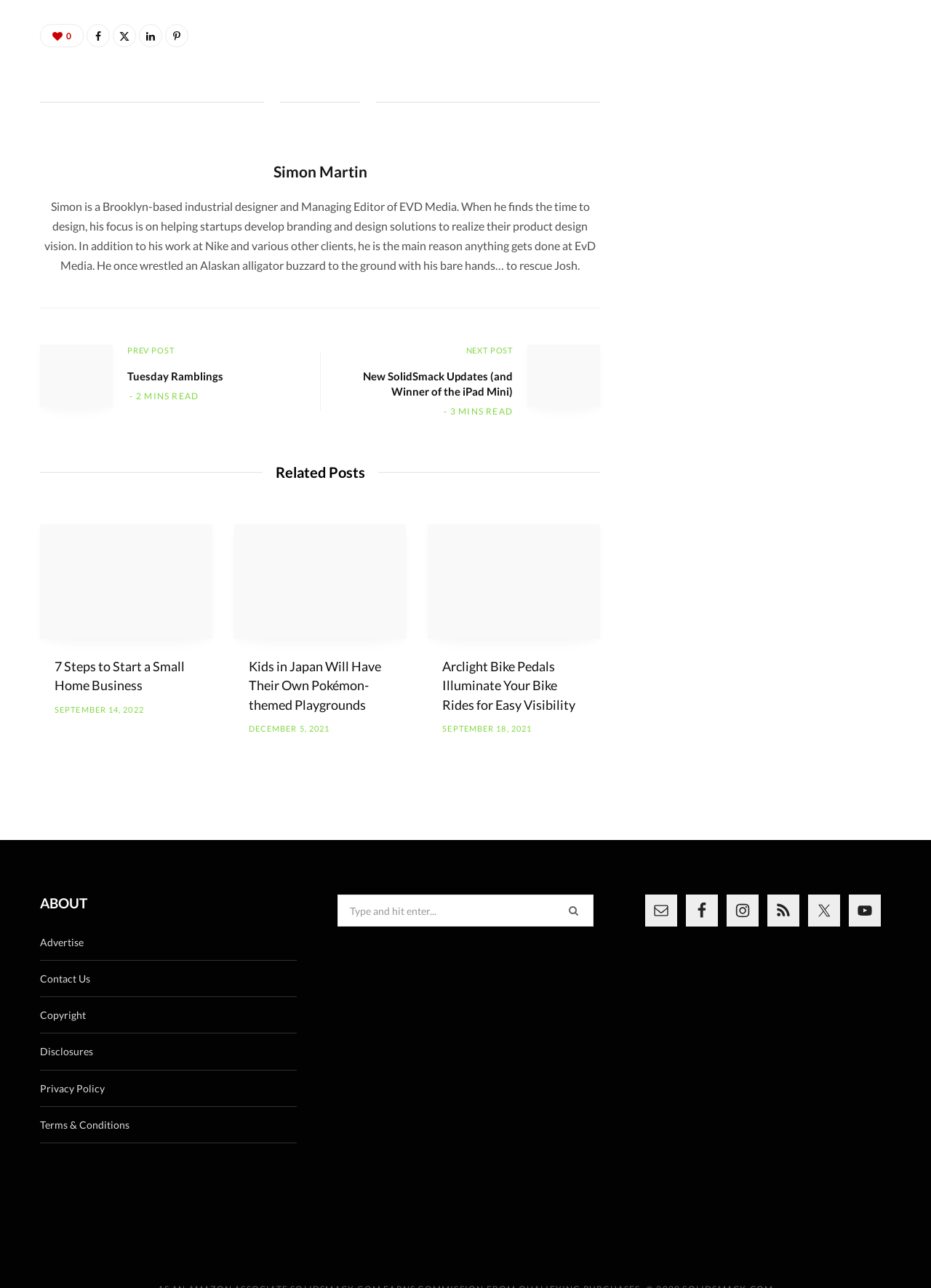Based on the image, provide a detailed response to the question:
What is the name of the author?

The author's name is mentioned in the link with the text 'Simon Martin' which is located at the top of the webpage, indicating that the webpage is about the author's blog or articles.